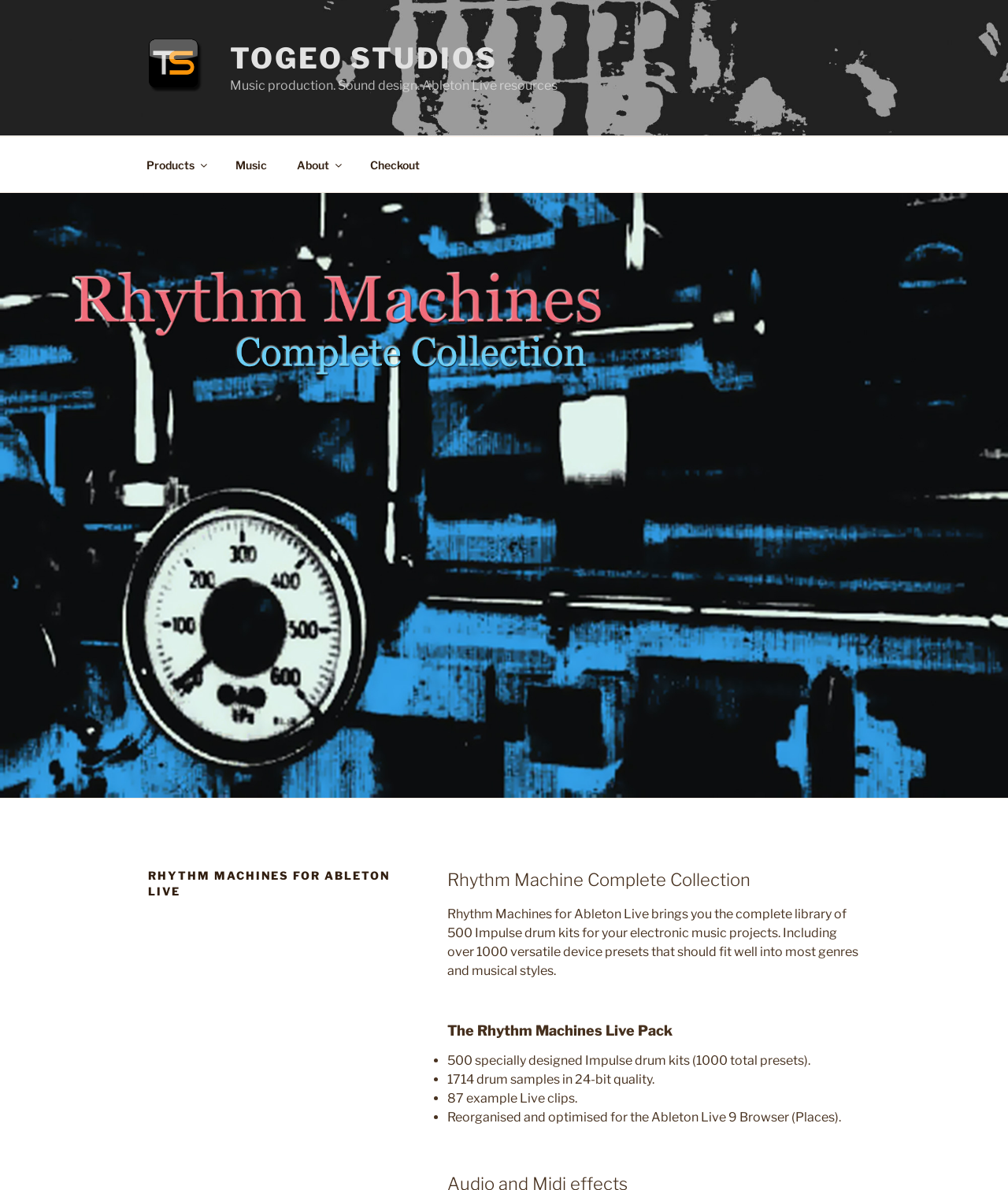What is the purpose of the Rhythm Machines for Ableton Live?
Could you answer the question in a detailed manner, providing as much information as possible?

The purpose of the Rhythm Machines for Ableton Live can be inferred from the text description on the webpage, which states that the product 'brings you the complete library of 500 Impulse drum kits for your electronic music projects'. This indicates that the product is intended for use in electronic music projects.